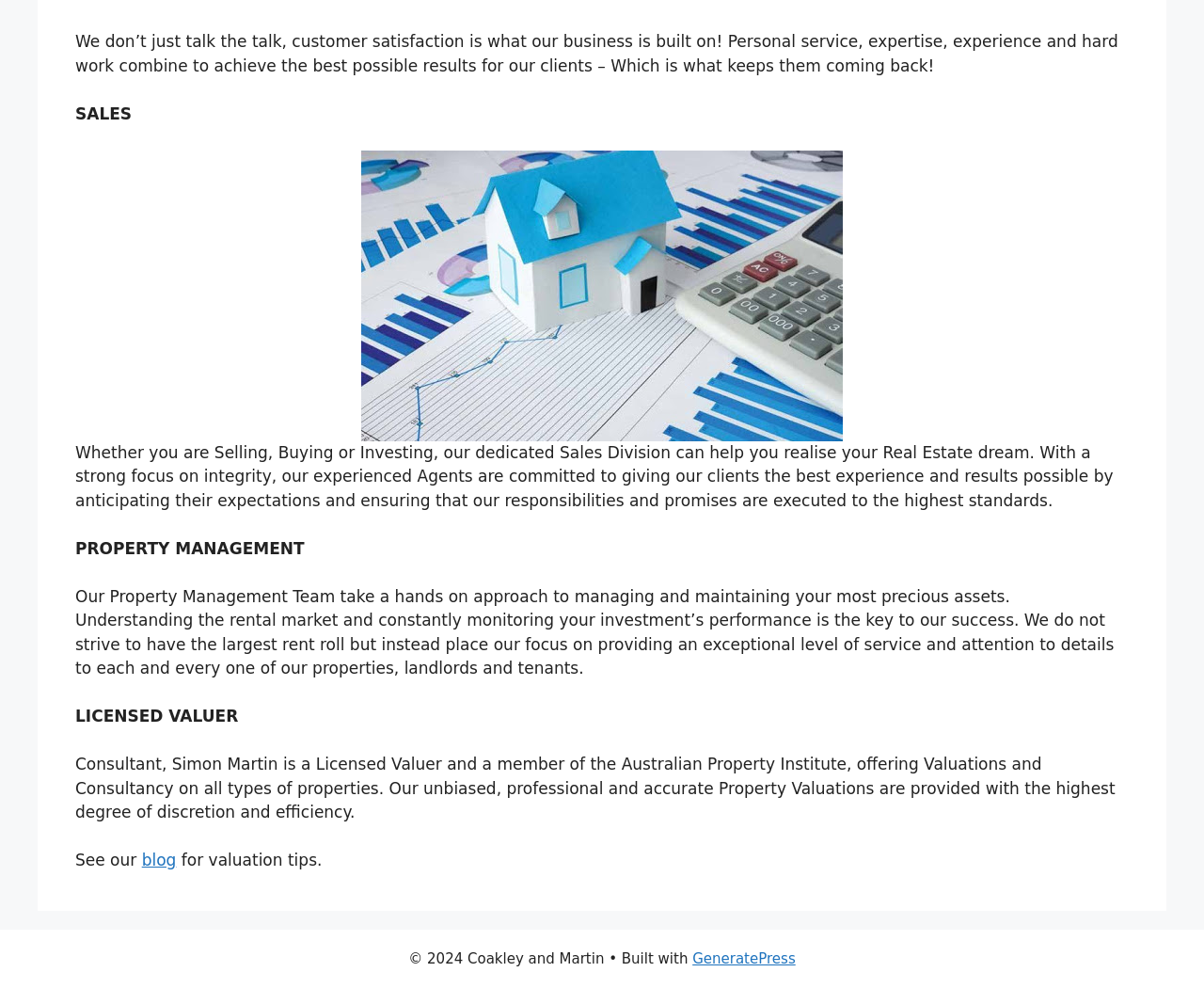Provide the bounding box coordinates of the HTML element described as: "GeneratePress". The bounding box coordinates should be four float numbers between 0 and 1, i.e., [left, top, right, bottom].

[0.575, 0.962, 0.661, 0.979]